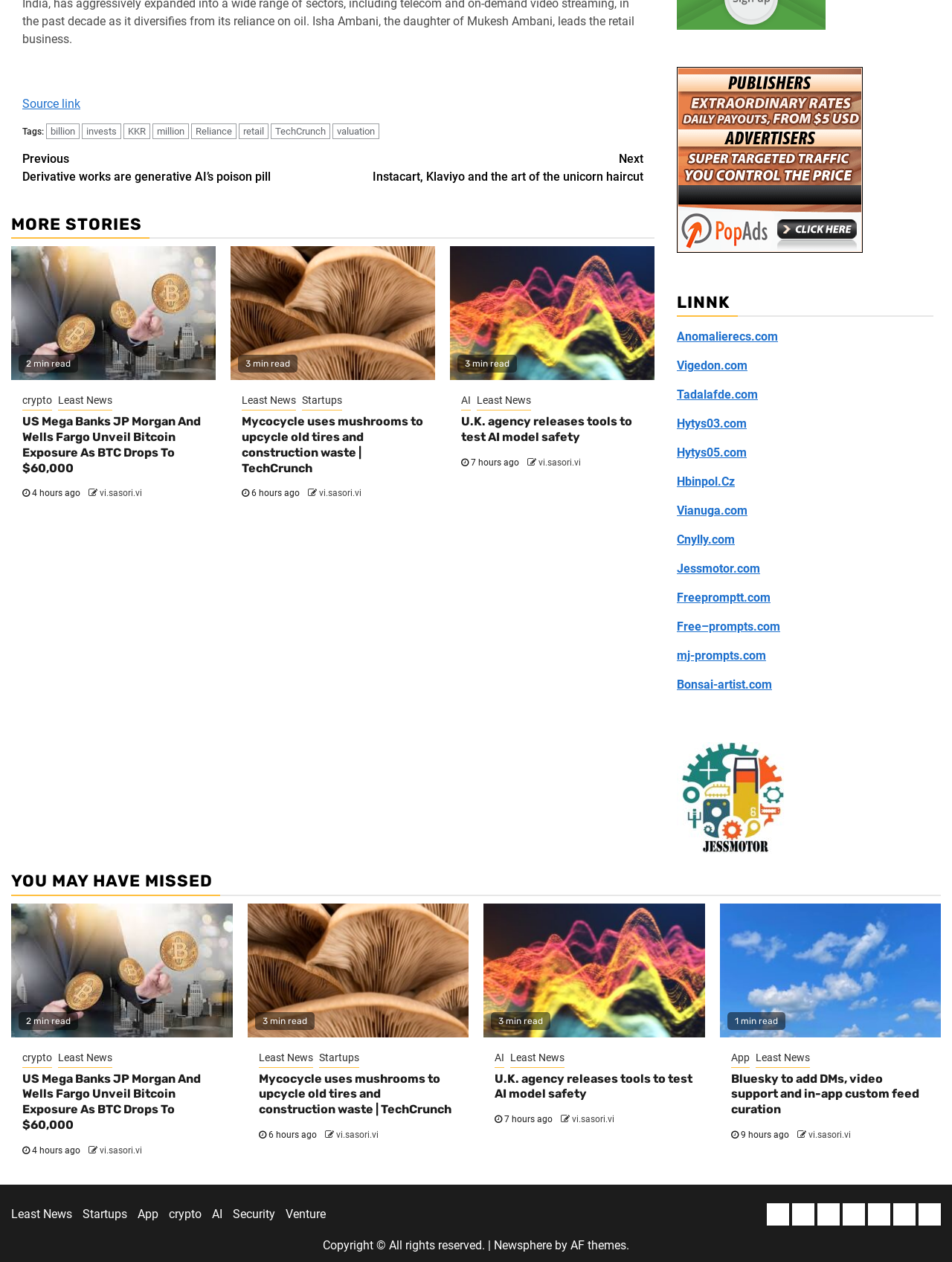Please identify the bounding box coordinates of the element that needs to be clicked to perform the following instruction: "Read the article about 'US Mega Banks JP Morgan And Wells Fargo Unveil Bitcoin Exposure As BTC Drops To $60,000'".

[0.023, 0.328, 0.215, 0.377]